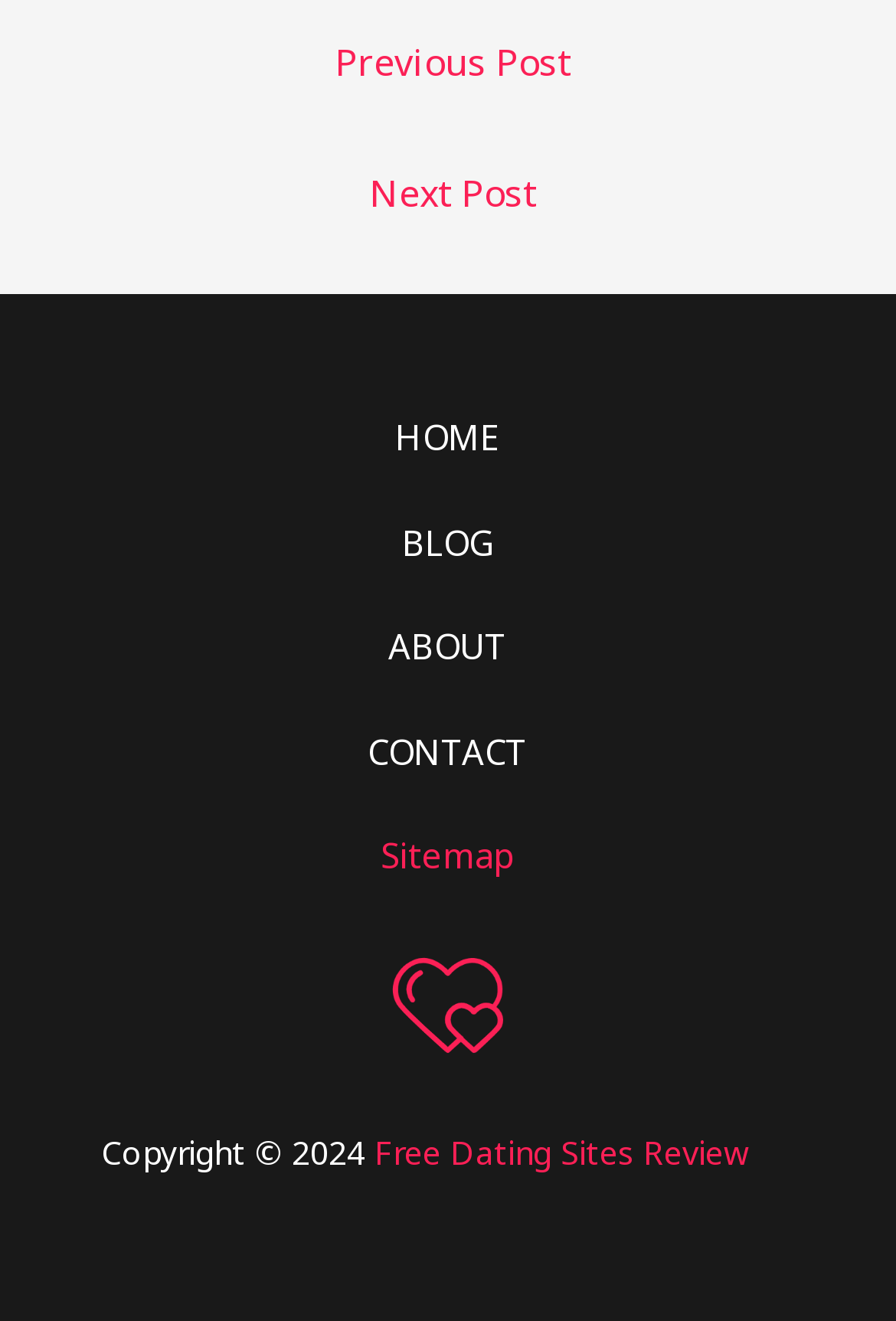Determine the bounding box coordinates of the region to click in order to accomplish the following instruction: "check sitemap". Provide the coordinates as four float numbers between 0 and 1, specifically [left, top, right, bottom].

[0.424, 0.63, 0.576, 0.665]